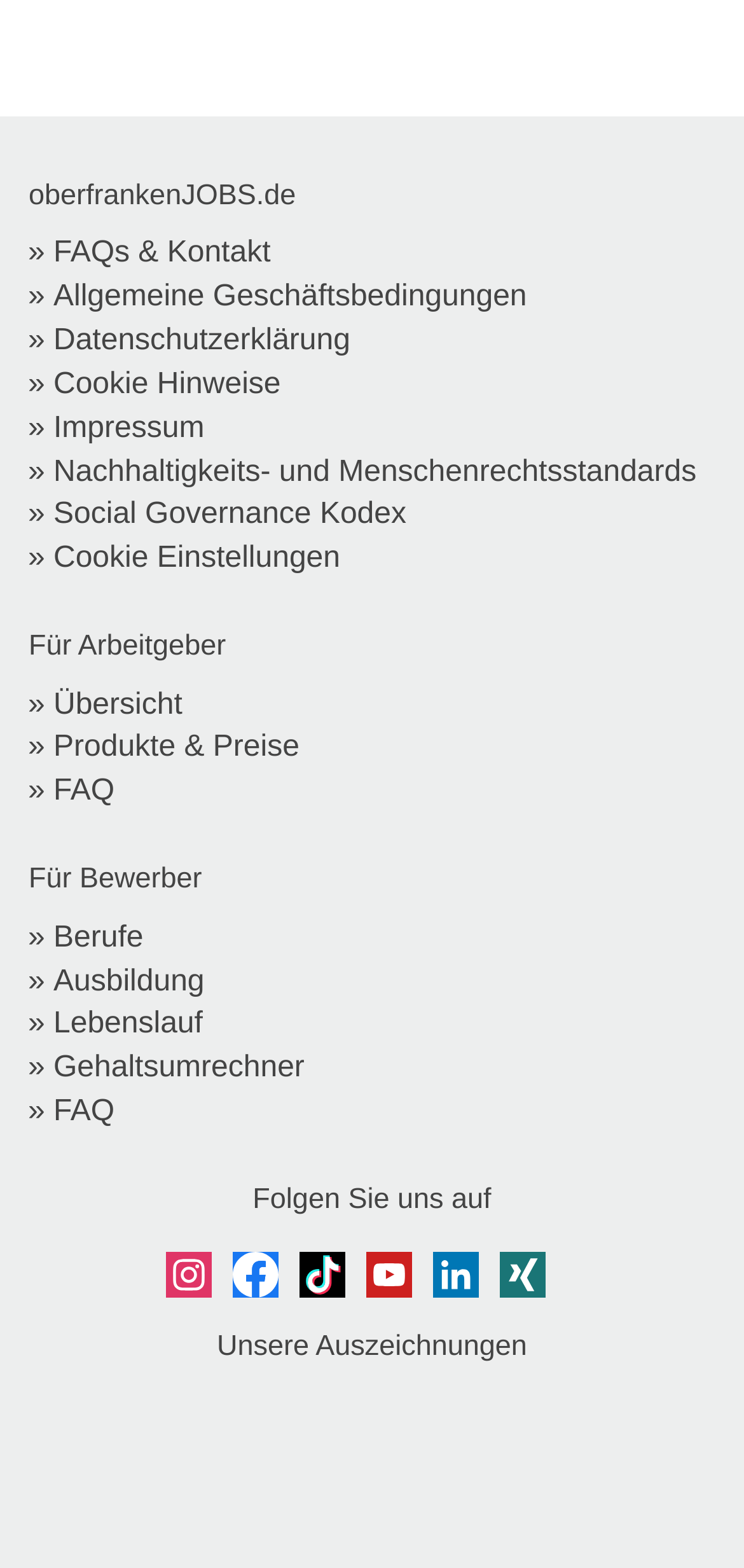For the given element description Cookie Einstellungen, determine the bounding box coordinates of the UI element. The coordinates should follow the format (top-left x, top-left y, bottom-right x, bottom-right y) and be within the range of 0 to 1.

[0.072, 0.346, 0.457, 0.367]